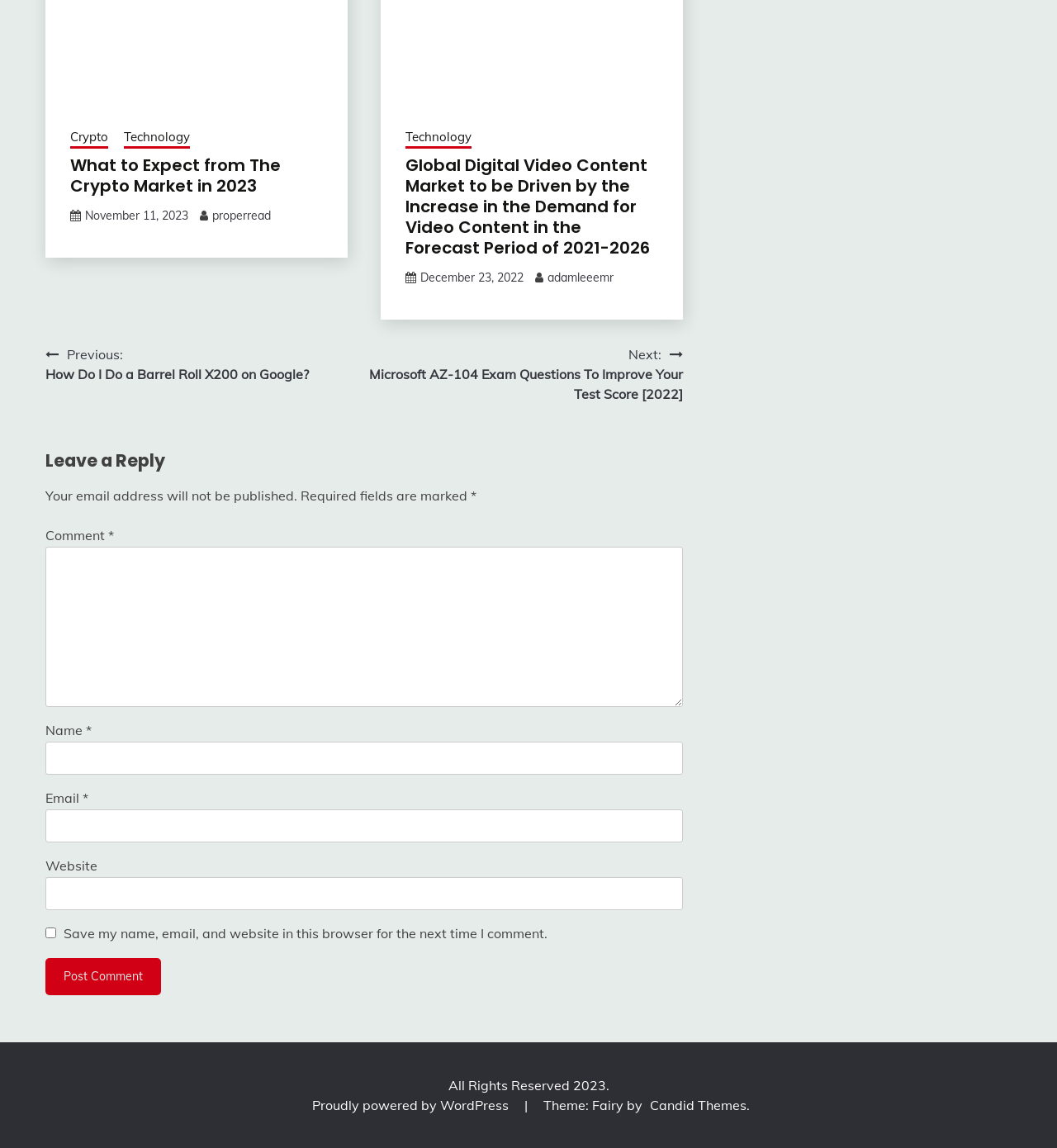Can you pinpoint the bounding box coordinates for the clickable element required for this instruction: "Click on the 'Crypto' link"? The coordinates should be four float numbers between 0 and 1, i.e., [left, top, right, bottom].

[0.066, 0.111, 0.102, 0.13]